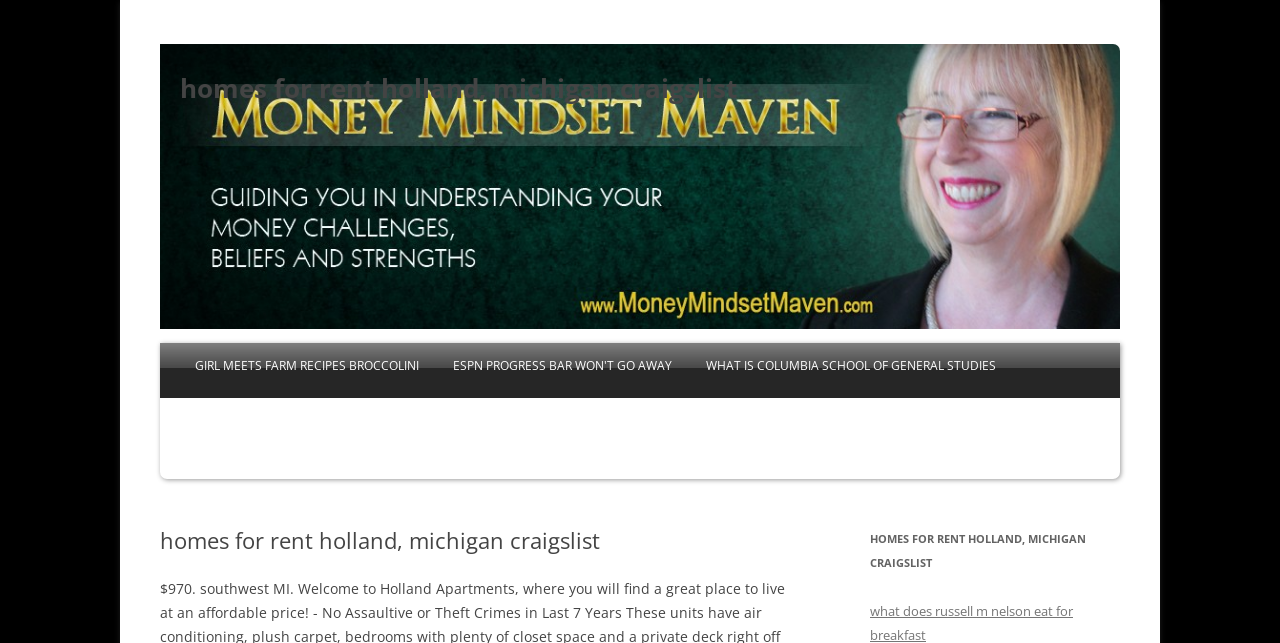Kindly respond to the following question with a single word or a brief phrase: 
How many links are on this webpage?

24